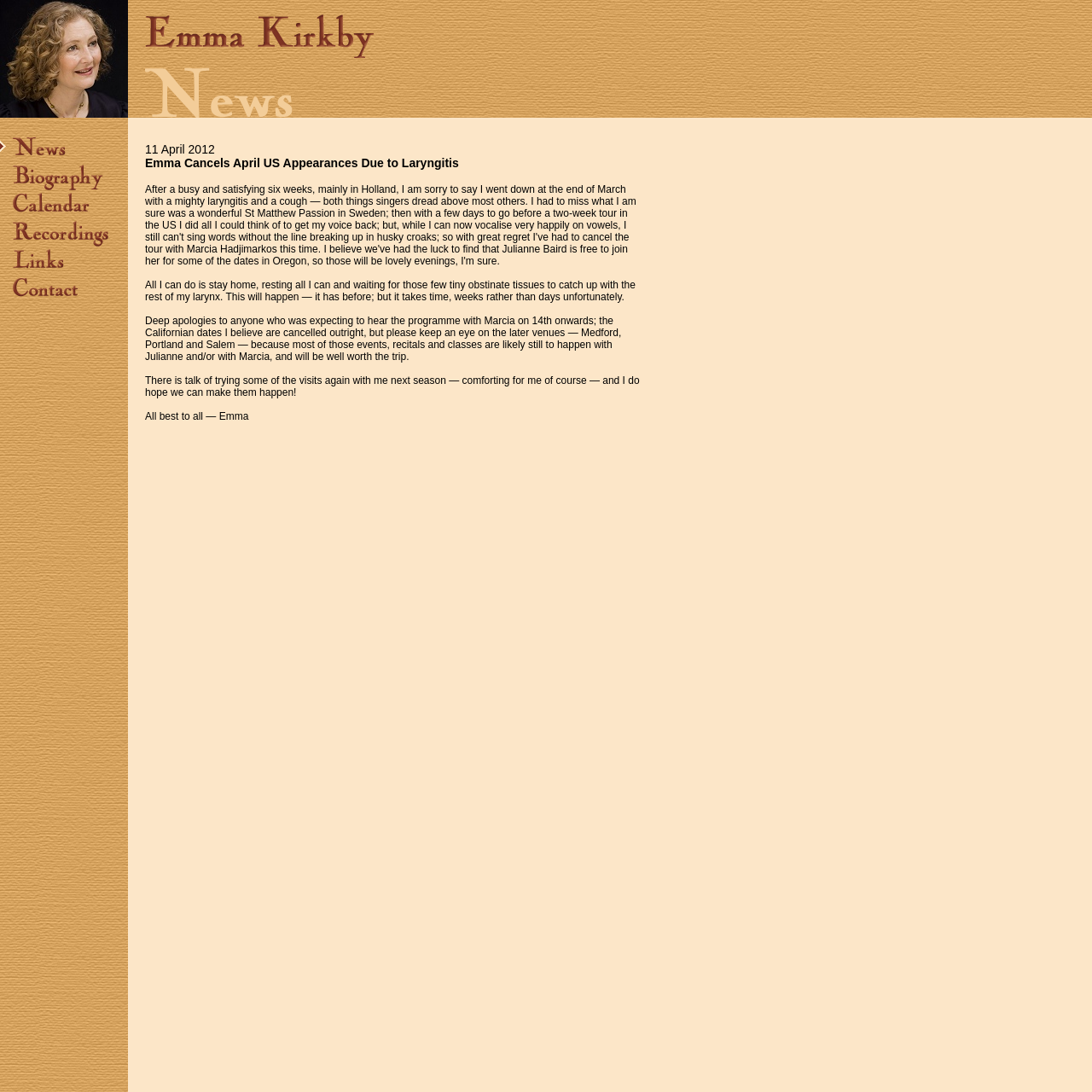Answer briefly with one word or phrase:
Who is replacing Emma Kirkby for some of the dates in Oregon?

Julianne Baird